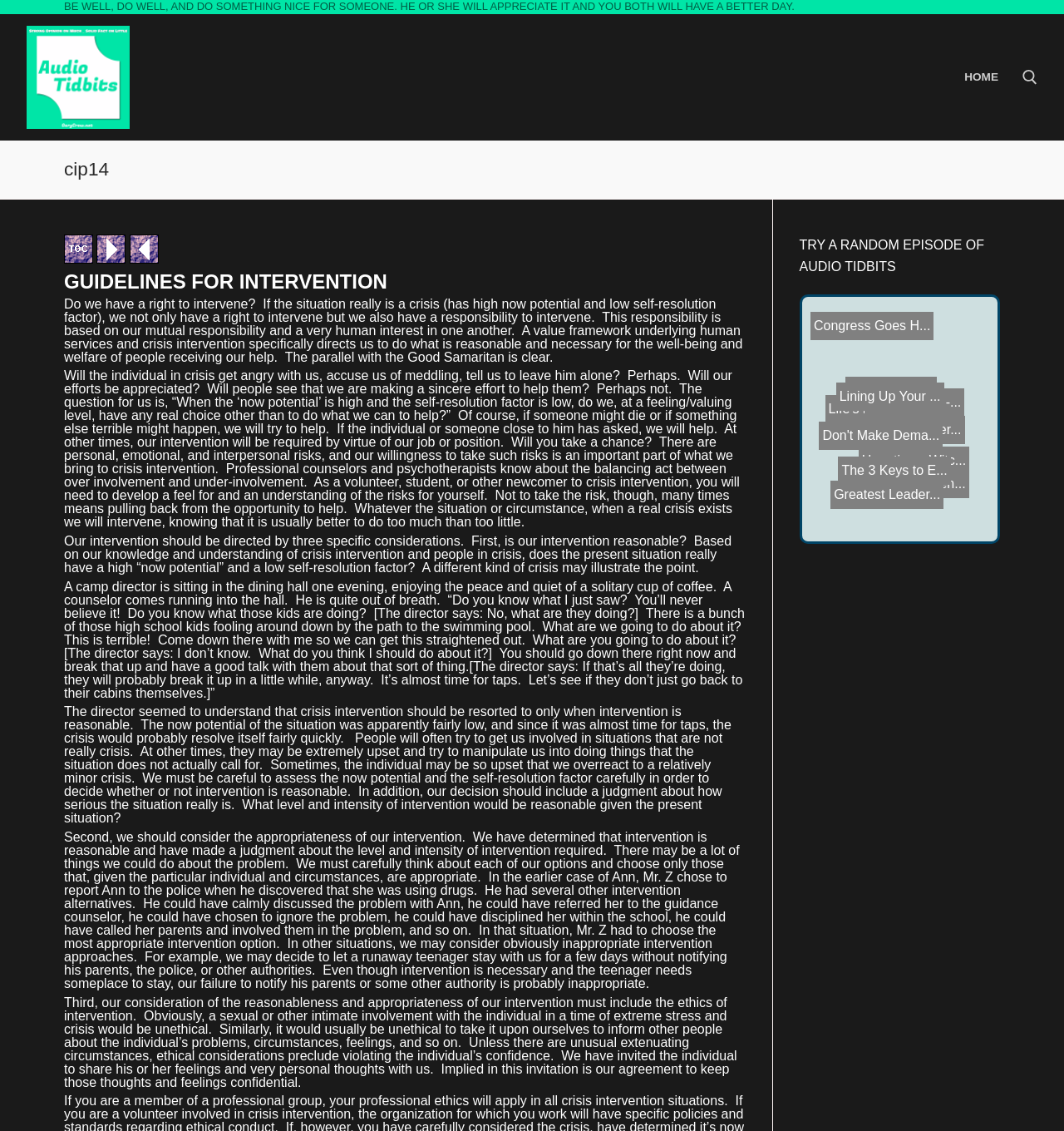Could you determine the bounding box coordinates of the clickable element to complete the instruction: "Support PL on Patreon"? Provide the coordinates as four float numbers between 0 and 1, i.e., [left, top, right, bottom].

None